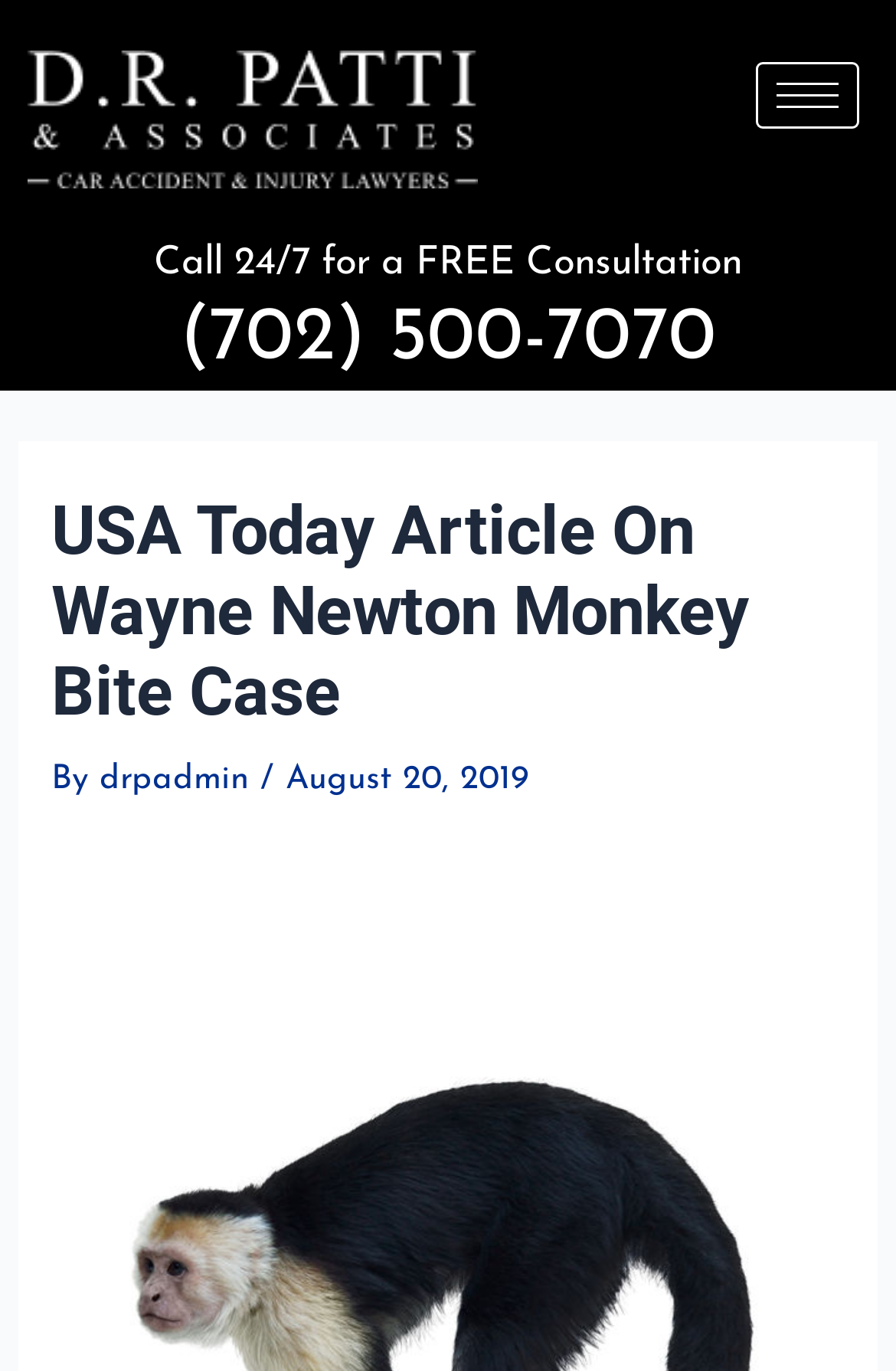Provide your answer in one word or a succinct phrase for the question: 
Who is the author of the article?

drpadmin